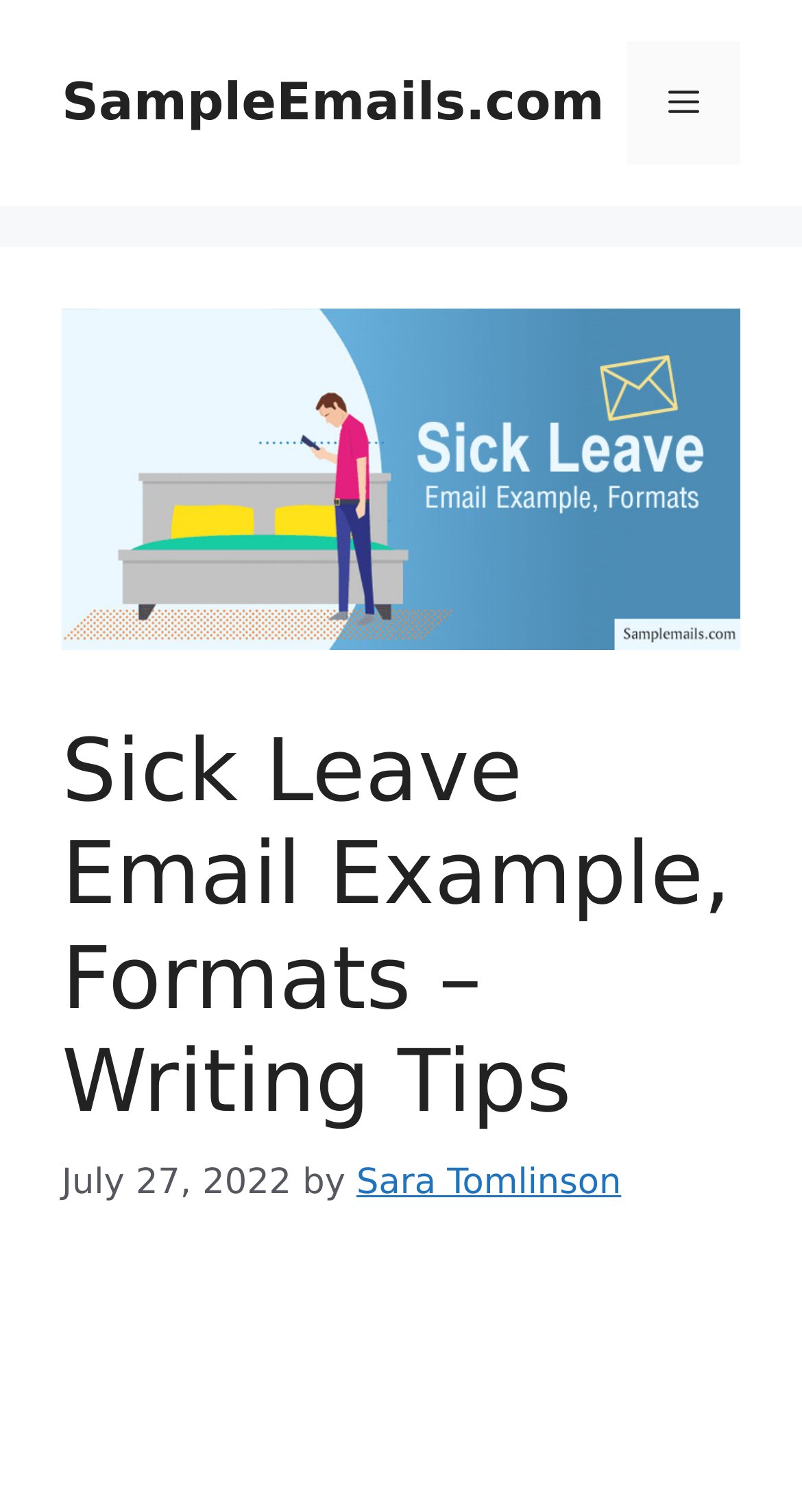Can you give a detailed response to the following question using the information from the image? When was the article published?

I found the publication date by looking at the time element in the header section of the page, which contains the text 'July 27, 2022'.